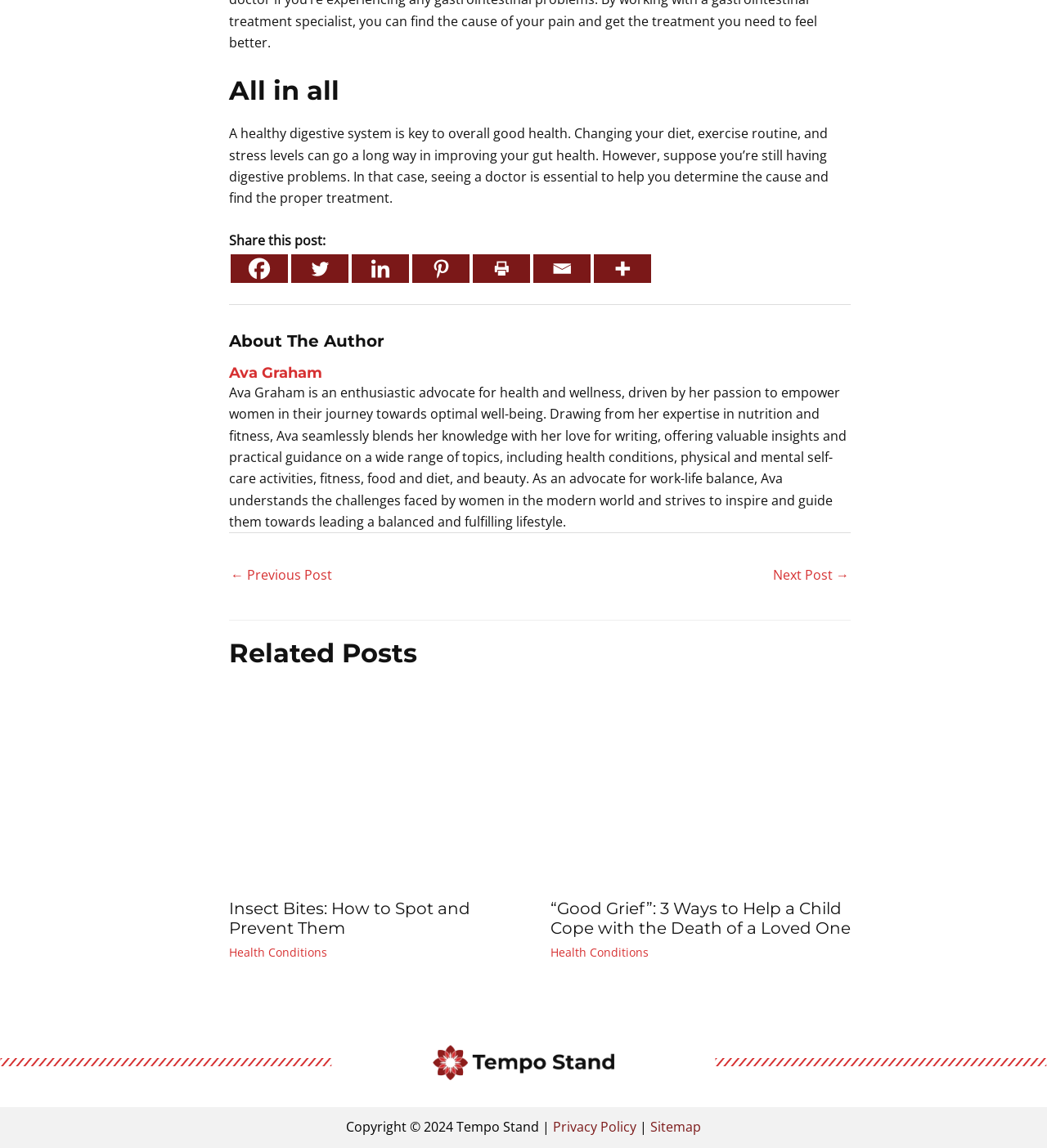Please identify the bounding box coordinates of the element that needs to be clicked to execute the following command: "View Ava Graham's profile". Provide the bounding box using four float numbers between 0 and 1, formatted as [left, top, right, bottom].

[0.219, 0.317, 0.812, 0.332]